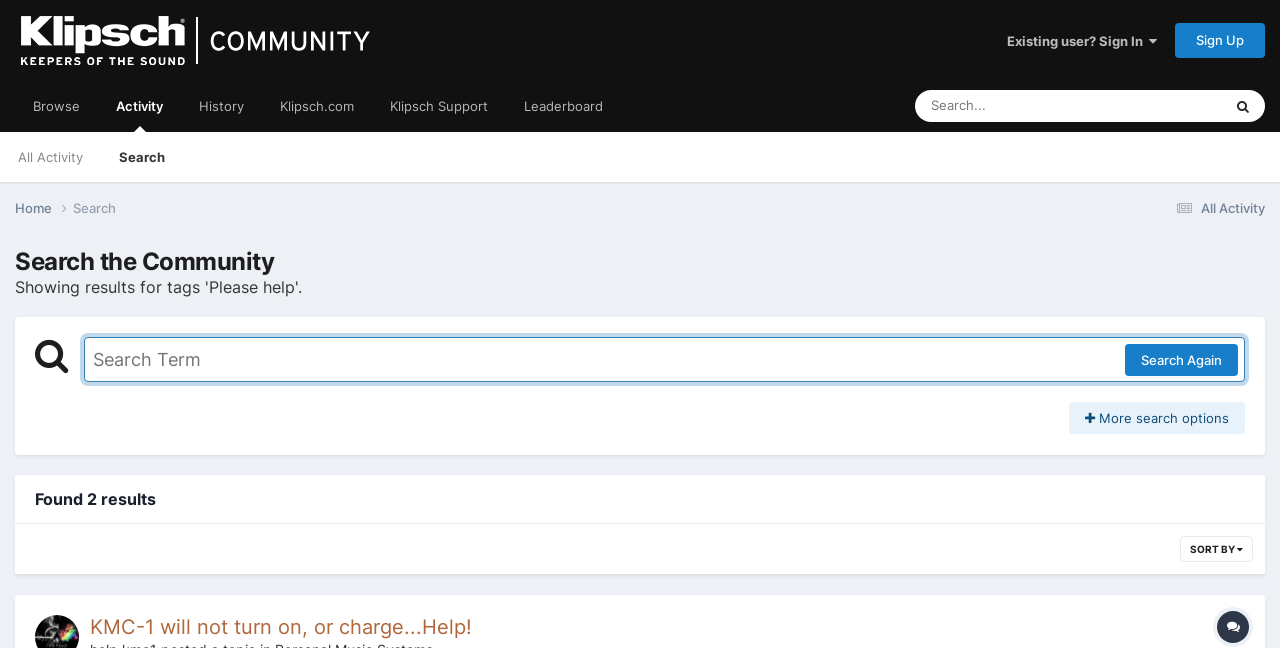Locate the bounding box coordinates of the element that should be clicked to fulfill the instruction: "View all activity".

[0.0, 0.204, 0.079, 0.281]